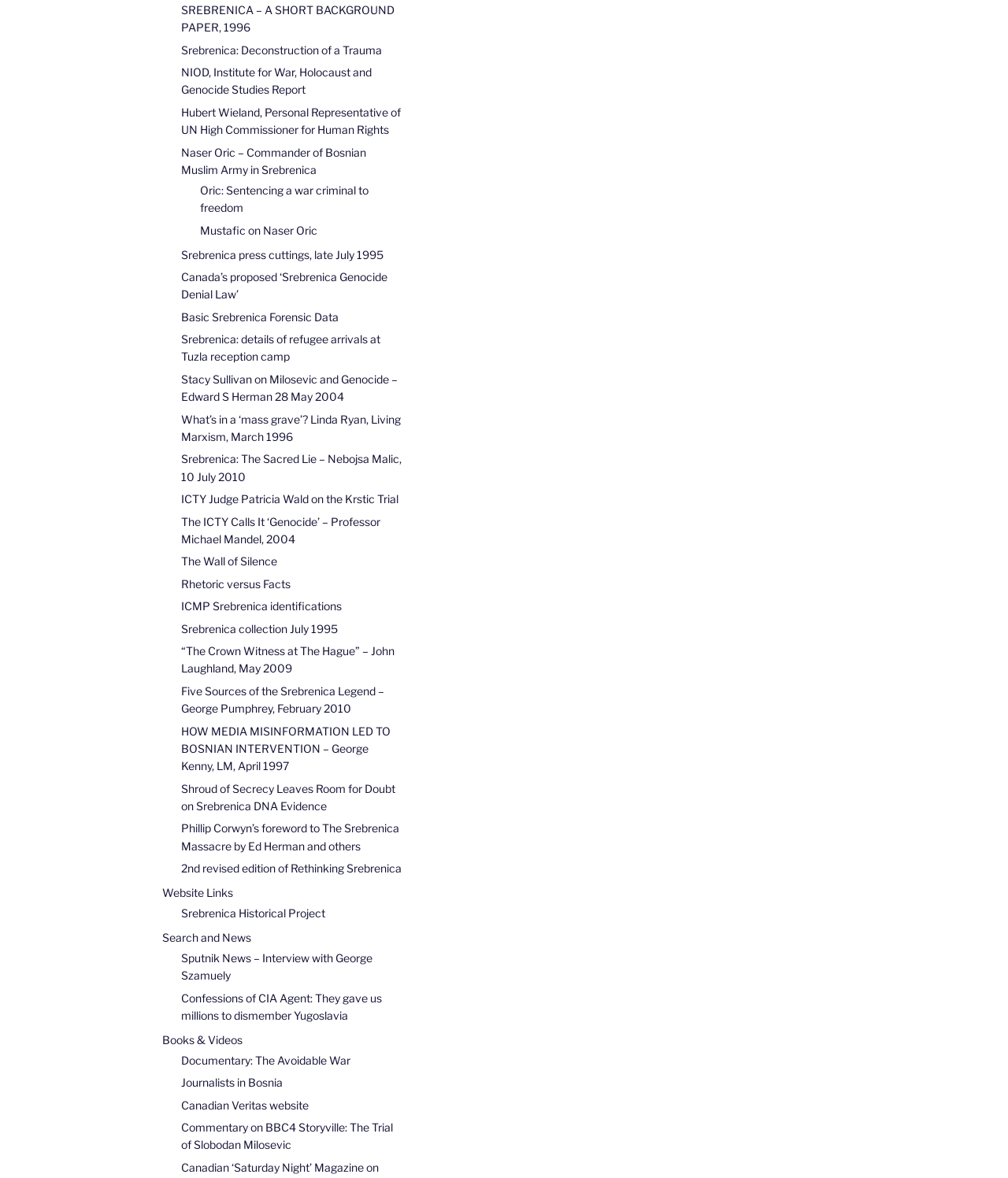What is the tone of the webpage?
Please interpret the details in the image and answer the question thoroughly.

The tone of the webpage is informative, as it presents a collection of links and resources on Srebrenica without expressing a clear opinion or bias. The webpage appears to be a neutral repository of information on the topic.